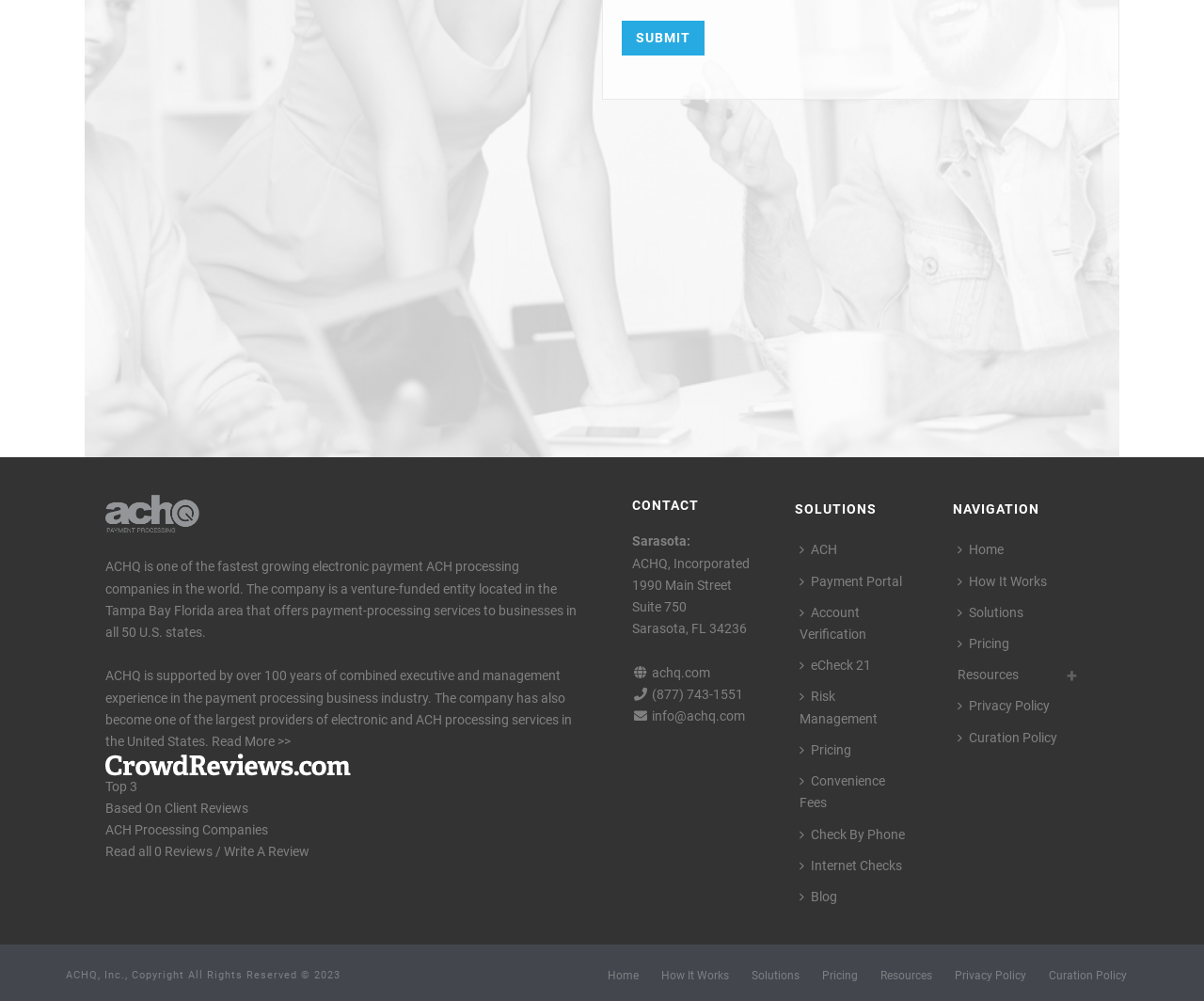Find and provide the bounding box coordinates for the UI element described here: "ACH Processing Companies". The coordinates should be given as four float numbers between 0 and 1: [left, top, right, bottom].

[0.088, 0.822, 0.223, 0.837]